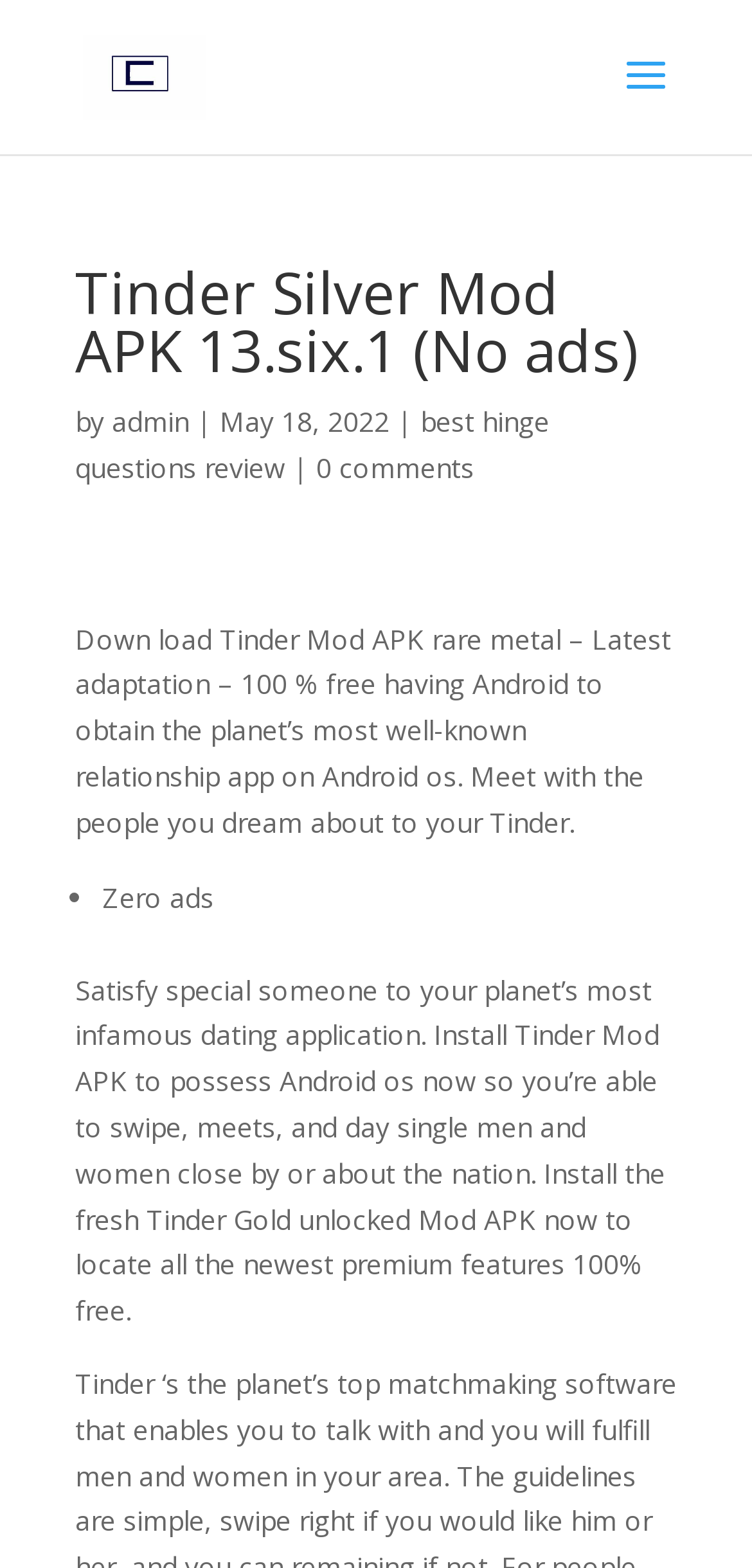Present a detailed account of what is displayed on the webpage.

The webpage appears to be a blog post or article about the Tinder Silver Mod APK, a modified version of the popular dating app Tinder. At the top of the page, there is a link to "Cosmic Solar System" accompanied by an image with the same name, positioned on the left side of the page. 

Below this, there is a search bar that spans almost the entire width of the page. Underneath the search bar, the title "Tinder Silver Mod APK 13.six.1 (No ads)" is prominently displayed in a heading. 

To the right of the title, there is a section with text "by admin" and a date "May 18, 2022". Below this, there are two links: "best hinge questions review" and "0 comments". 

The main content of the page is a paragraph of text that describes the Tinder Mod APK, explaining that it allows users to download the app for free and access premium features. This text is followed by a bullet point list, with the first item being "Zero ads". 

Finally, there is another paragraph of text that continues to describe the benefits of using the Tinder Mod APK, including the ability to swipe, match, and date singles nearby or across the country.